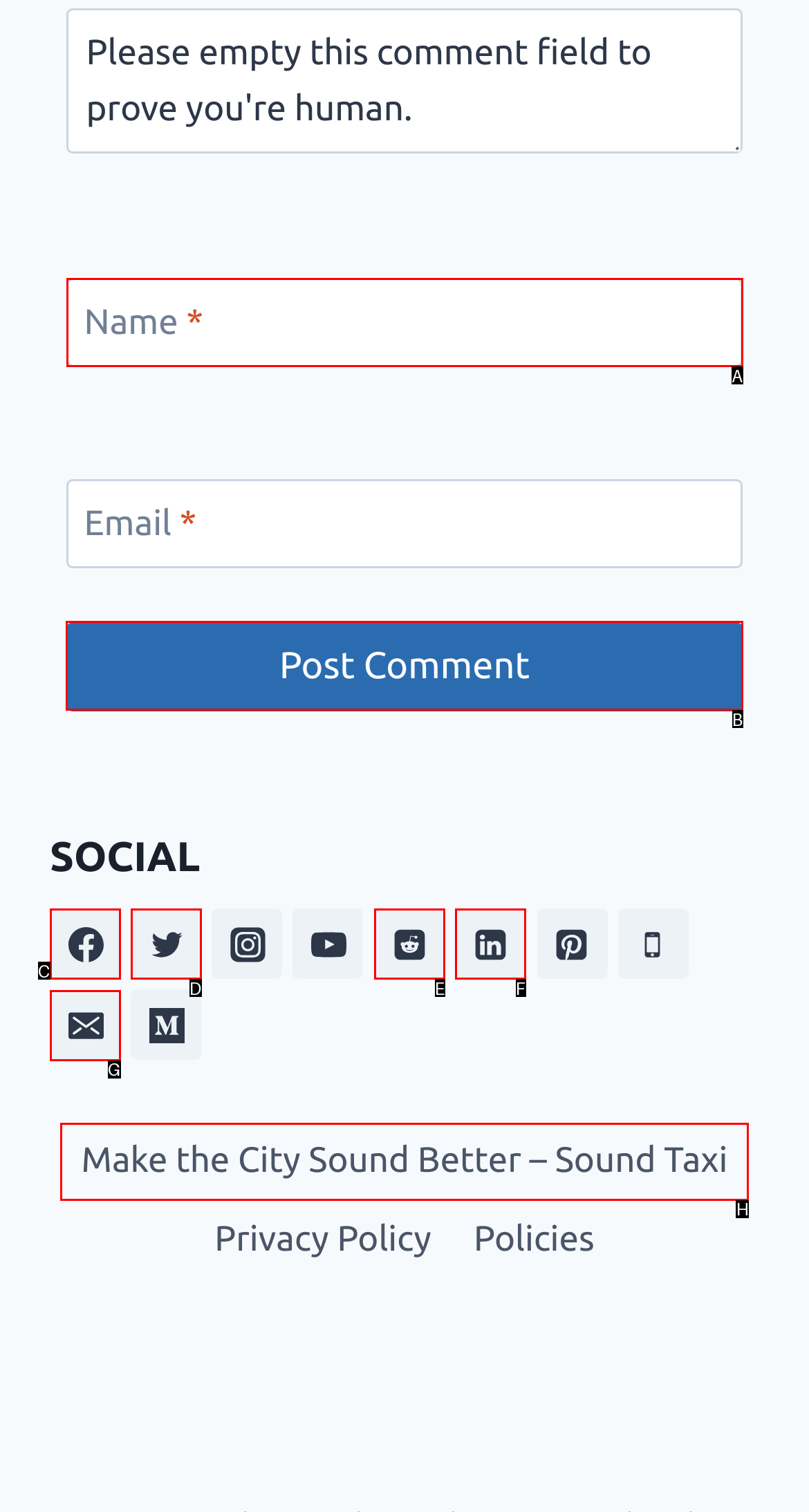Which option should be clicked to execute the task: Click the Post Comment button?
Reply with the letter of the chosen option.

B